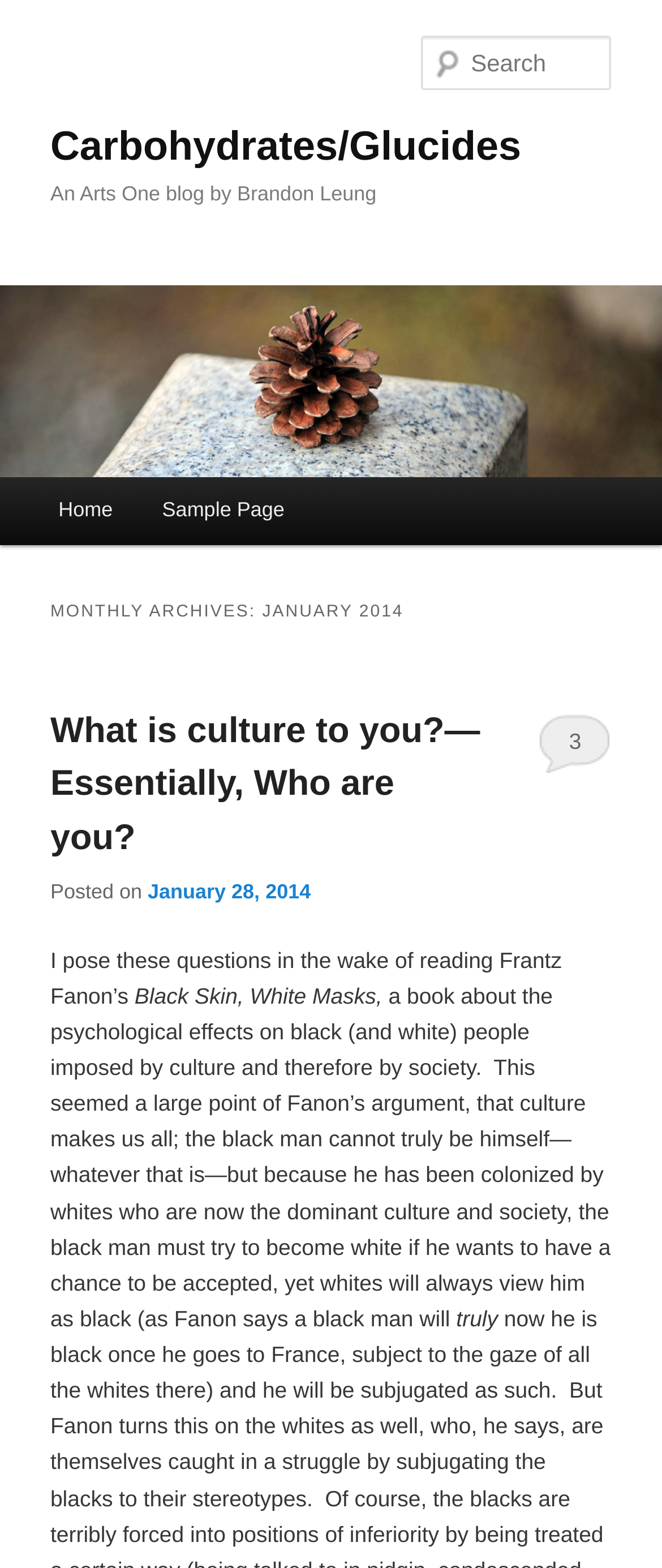Determine the coordinates of the bounding box that should be clicked to complete the instruction: "View the post dated January 28, 2014". The coordinates should be represented by four float numbers between 0 and 1: [left, top, right, bottom].

[0.223, 0.561, 0.469, 0.576]